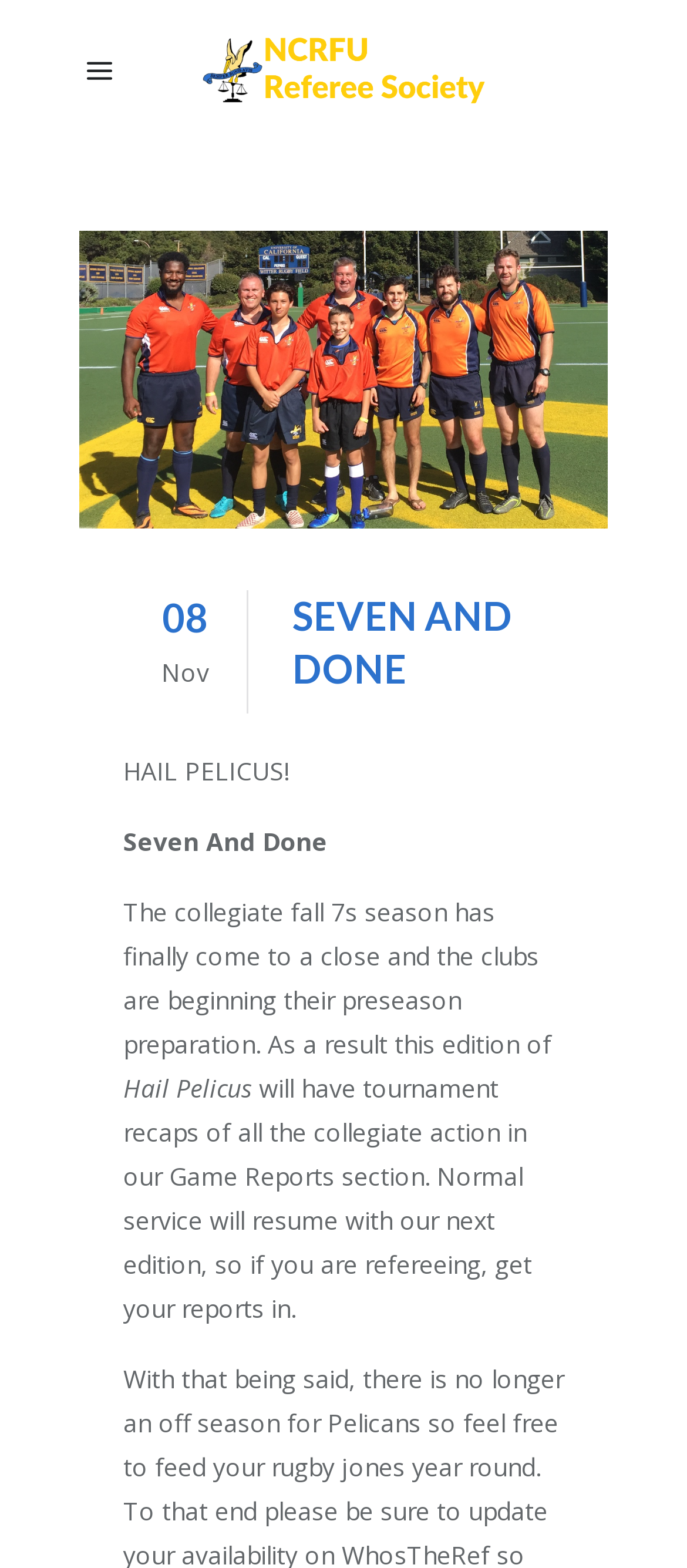Please provide a brief answer to the question using only one word or phrase: 
What is the status of the rugby clubs mentioned?

beginning preseason preparation